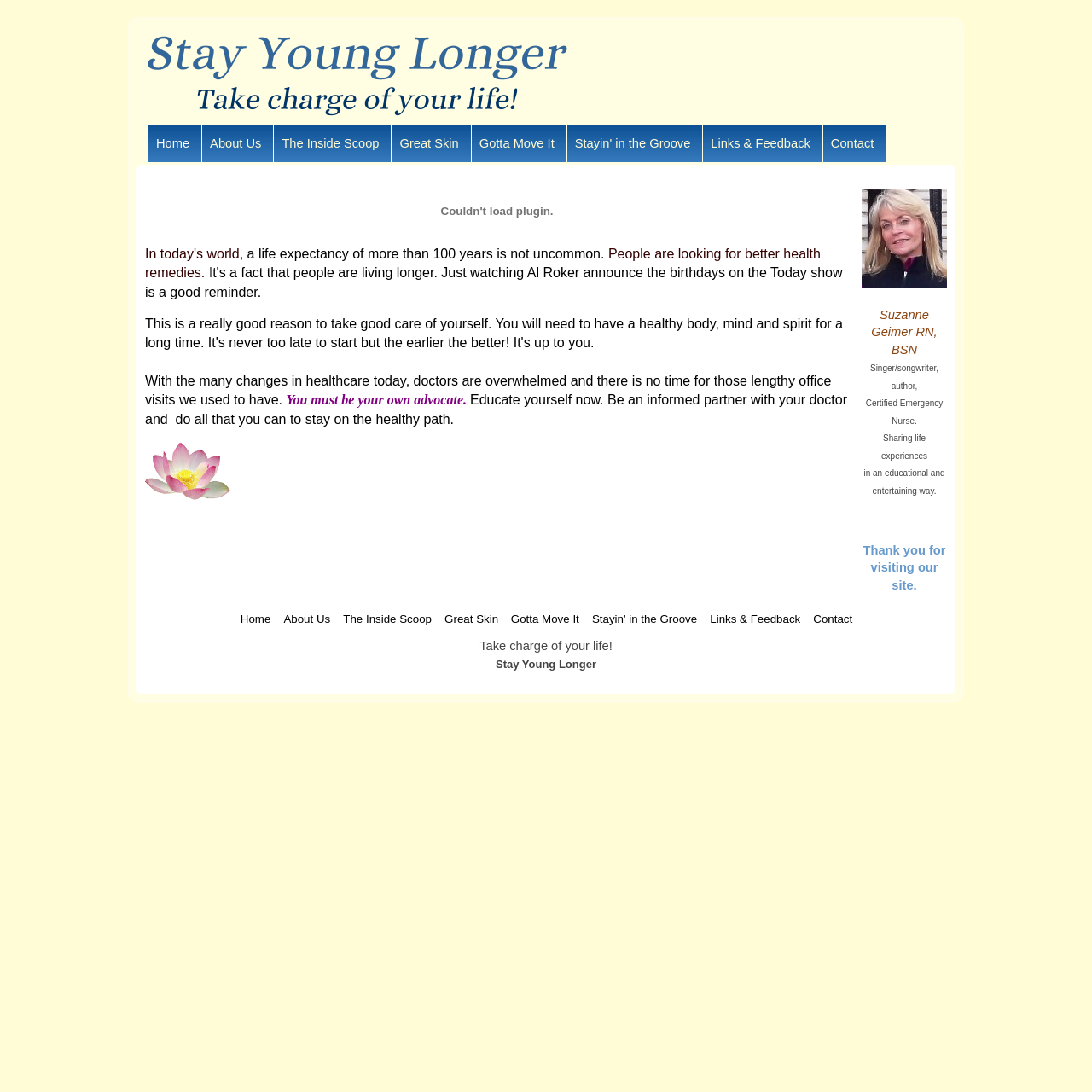What is the tone of the webpage content?
Your answer should be a single word or phrase derived from the screenshot.

Informative and encouraging